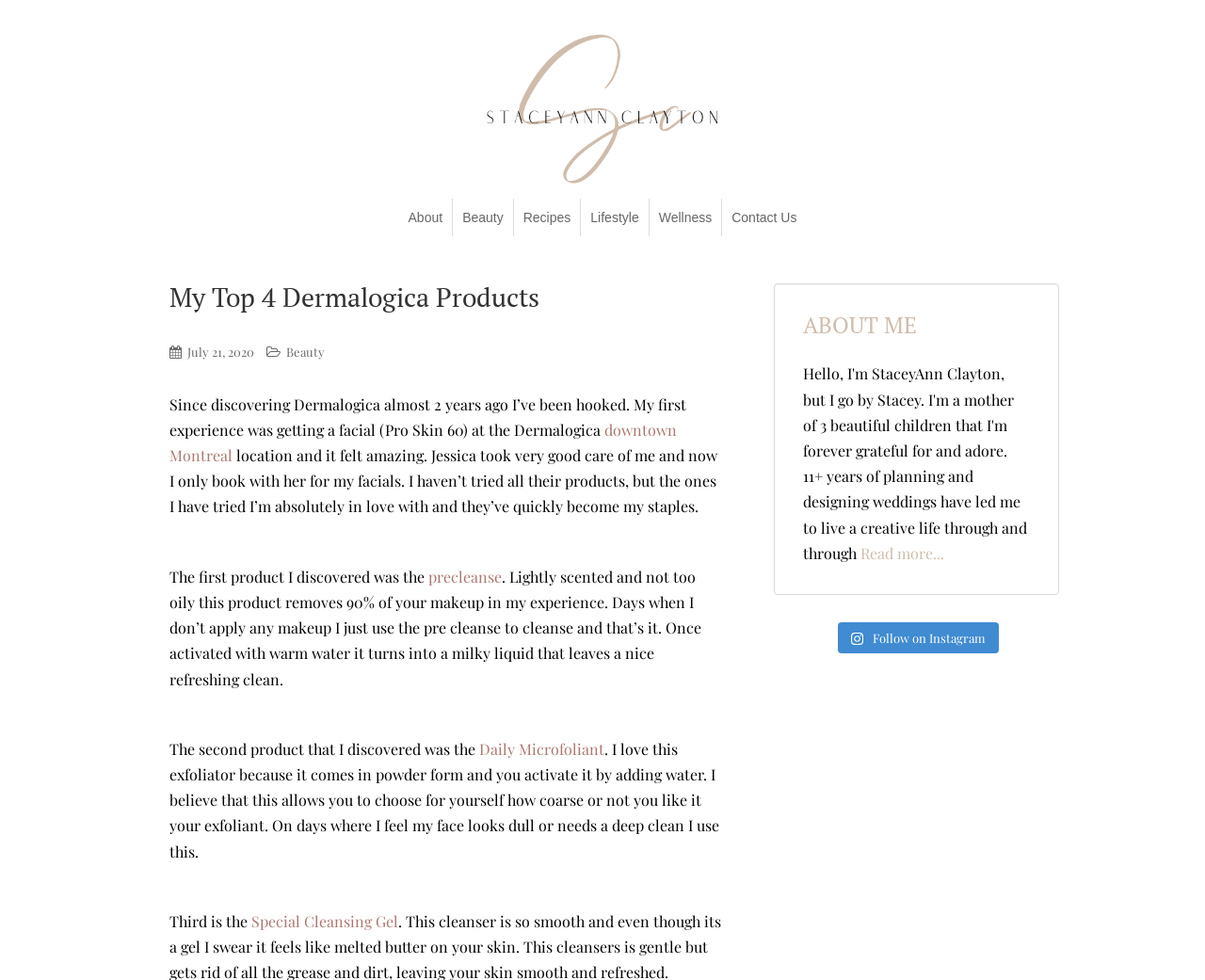For the following element description, predict the bounding box coordinates in the format (top-left x, top-left y, bottom-right x, bottom-right y). All values should be floating point numbers between 0 and 1. Description: precleanse

[0.355, 0.578, 0.416, 0.598]